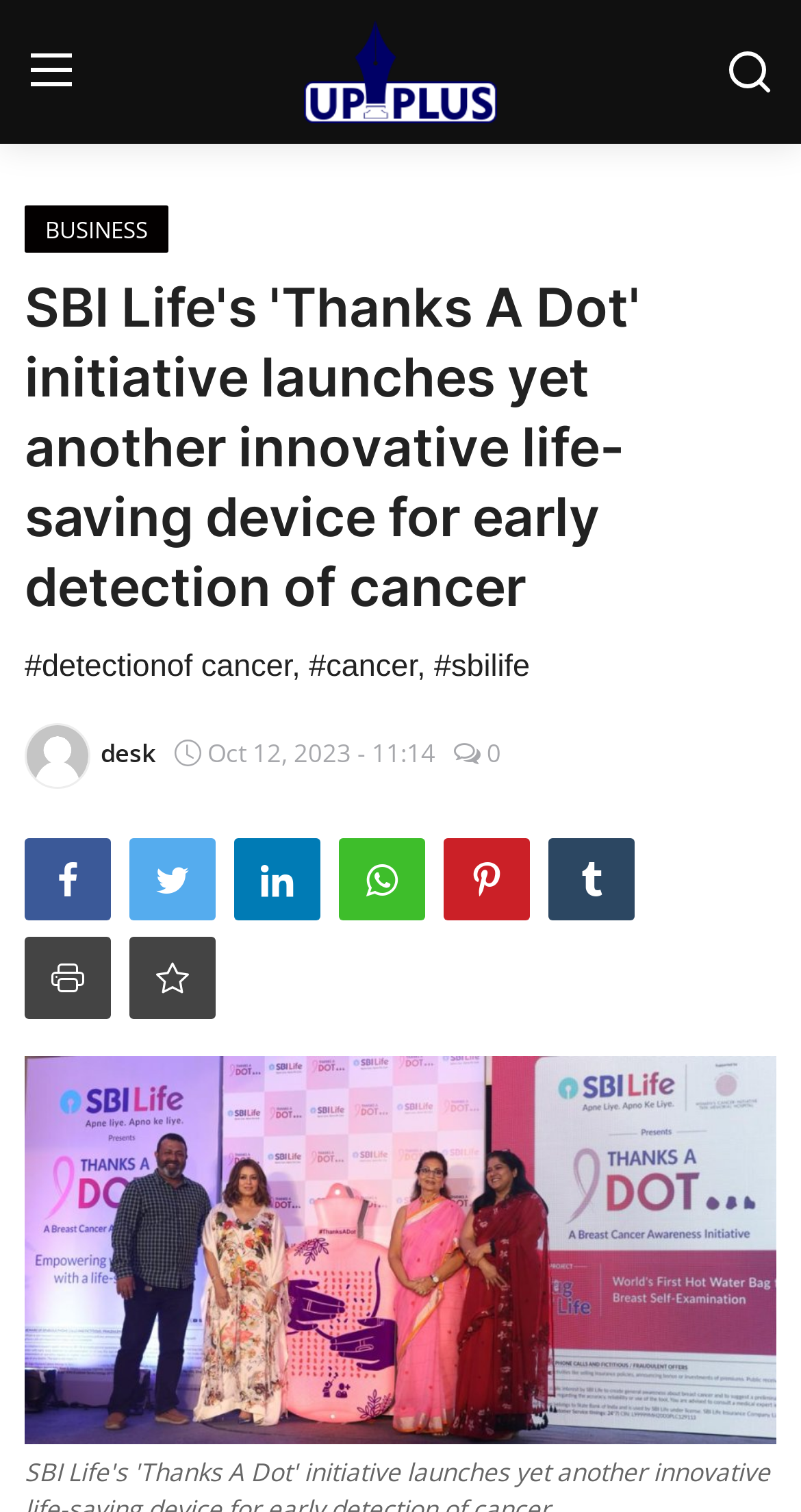Find the bounding box coordinates for the element described here: "aria-label="dark-mode" name="theme_mode" value="dark"".

[0.038, 0.869, 0.142, 0.923]